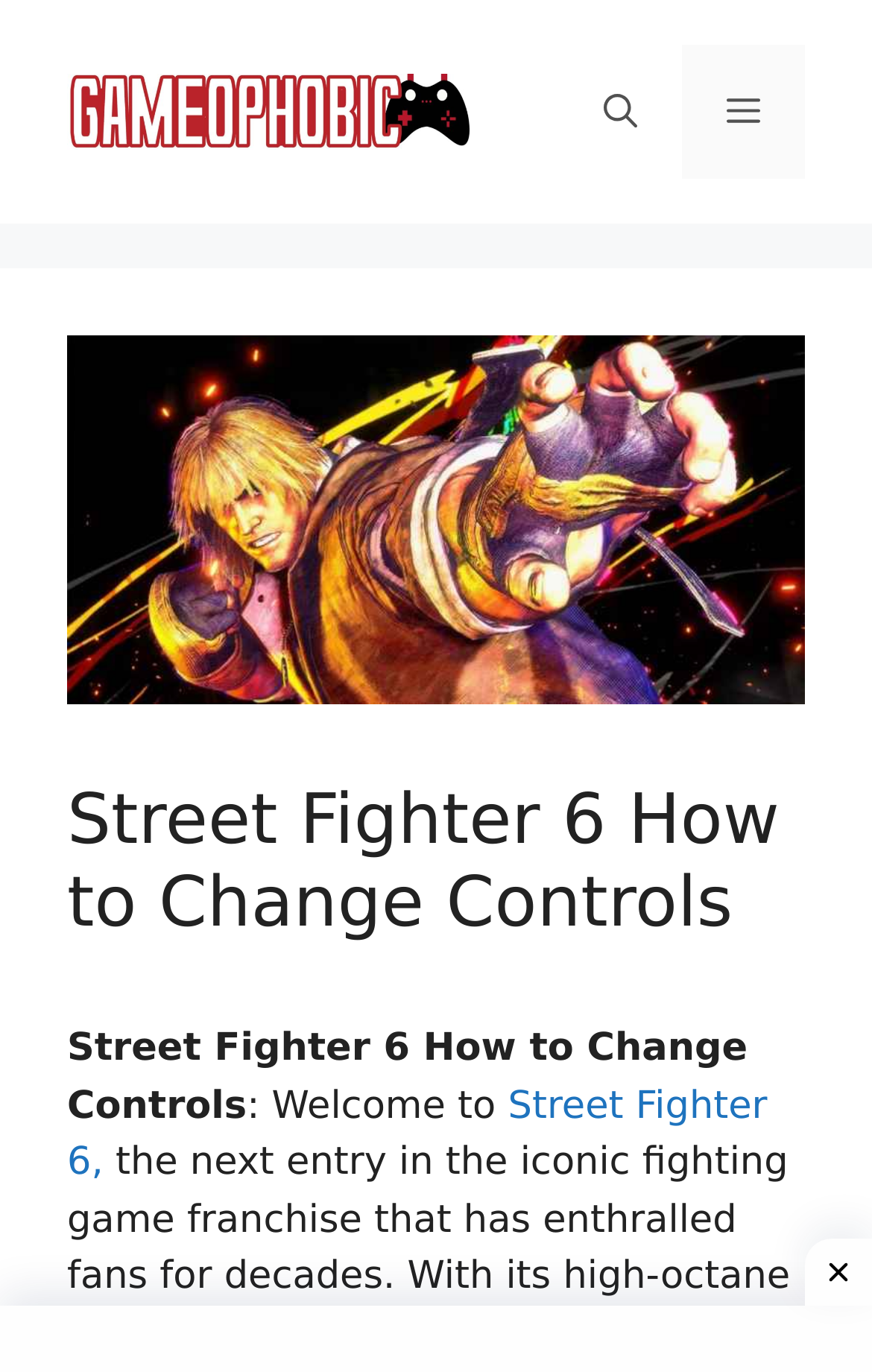Using floating point numbers between 0 and 1, provide the bounding box coordinates in the format (top-left x, top-left y, bottom-right x, bottom-right y). Locate the UI element described here: aria-label="Open Search Bar"

[0.641, 0.033, 0.782, 0.13]